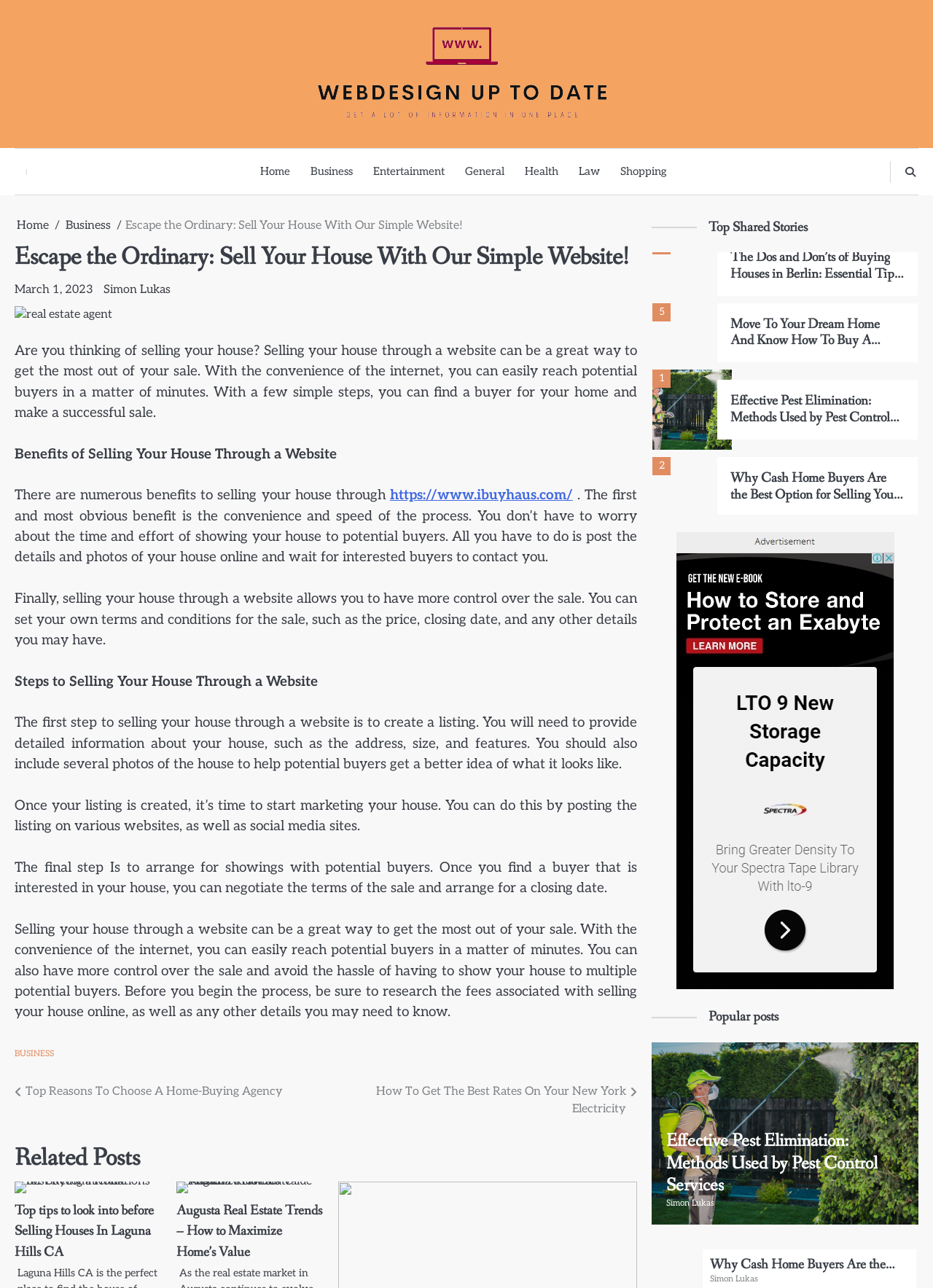What is the main topic of this webpage?
Look at the screenshot and respond with one word or a short phrase.

Selling a house